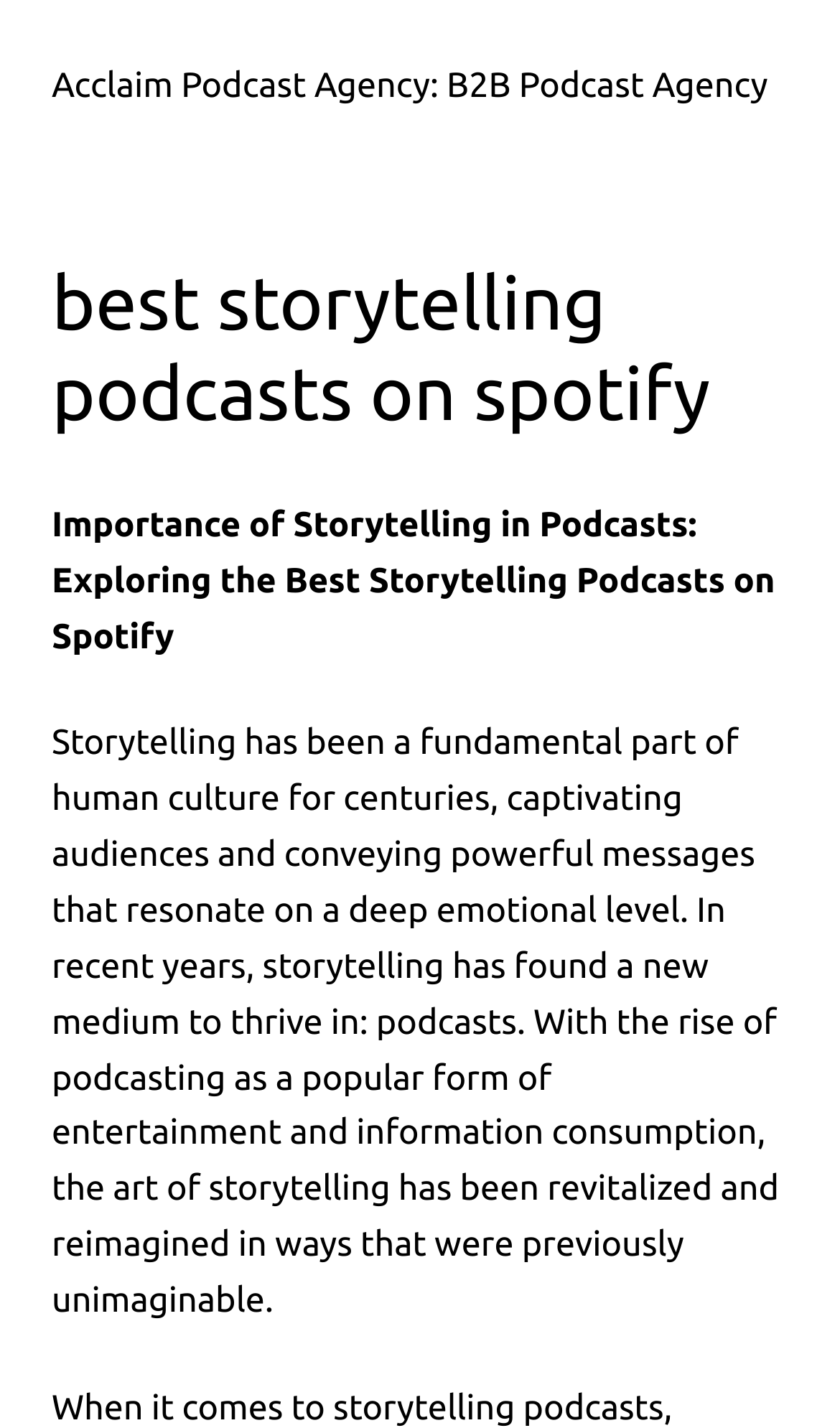Please identify the webpage's heading and generate its text content.

best storytelling podcasts on spotify